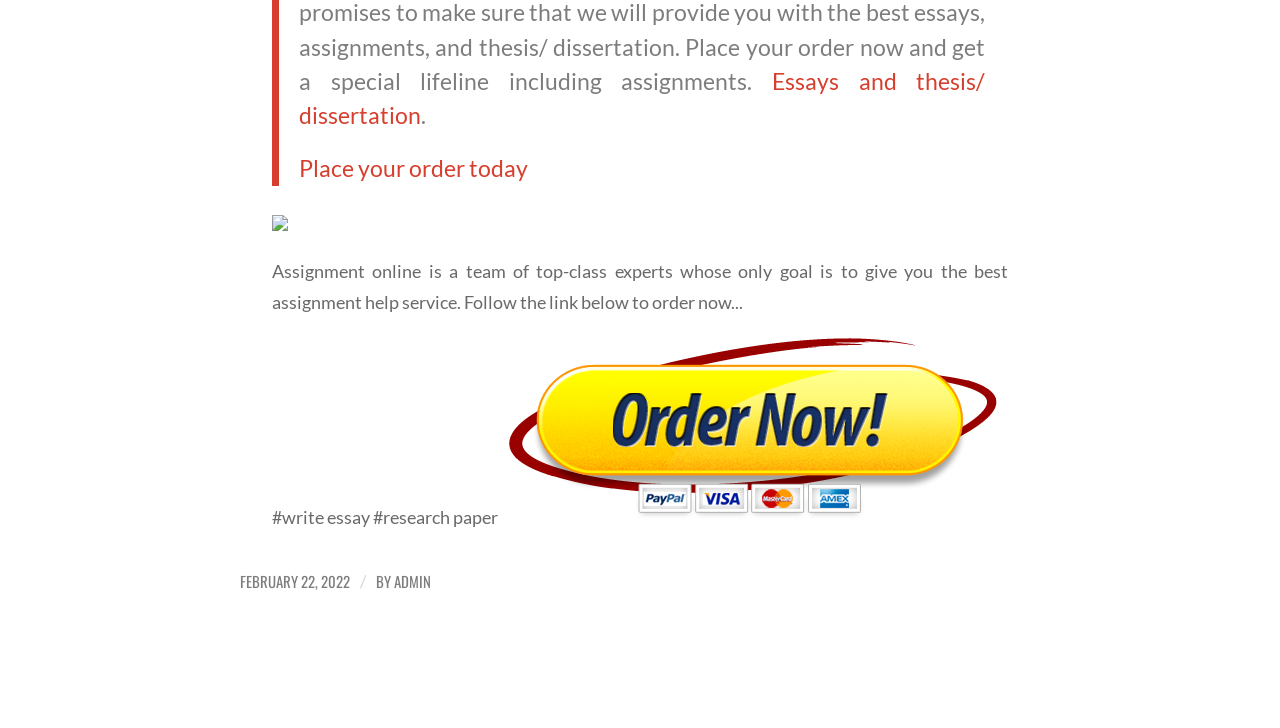What is the author of the latest article?
We need a detailed and exhaustive answer to the question. Please elaborate.

The author of the latest article can be found in the link element with the text 'ADMIN', which is located near the date and time of the latest article, indicating that ADMIN is the author of the latest article.